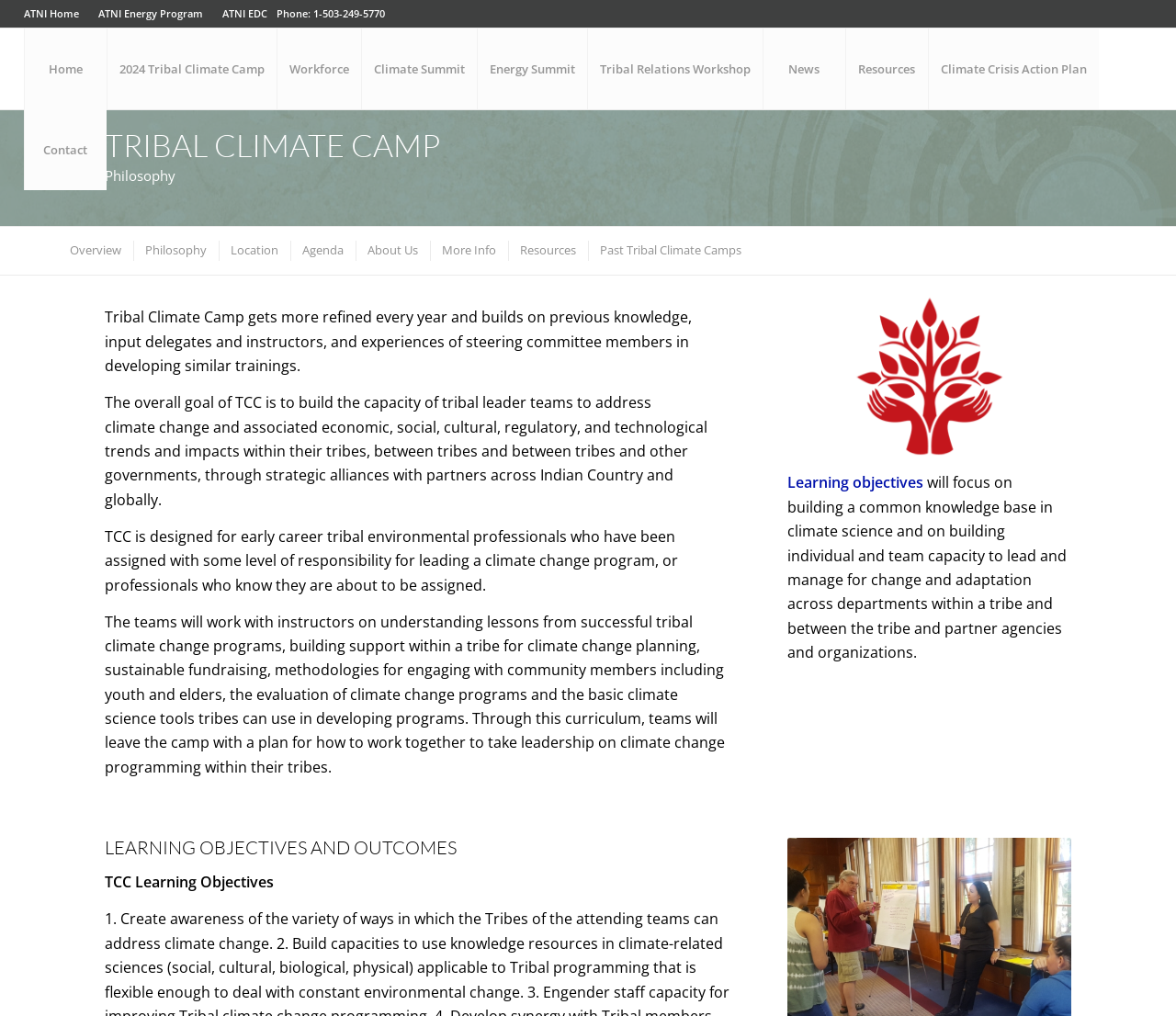How many menu items are under 'ATNI Climate Resilience'?
Look at the webpage screenshot and answer the question with a detailed explanation.

I counted the menu items under 'ATNI Climate Resilience' and found 9 items: Home, 2024 Tribal Climate Camp, Workforce, Climate Summit, Energy Summit, Tribal Relations Workshop, News, Resources, and Climate Crisis Action Plan